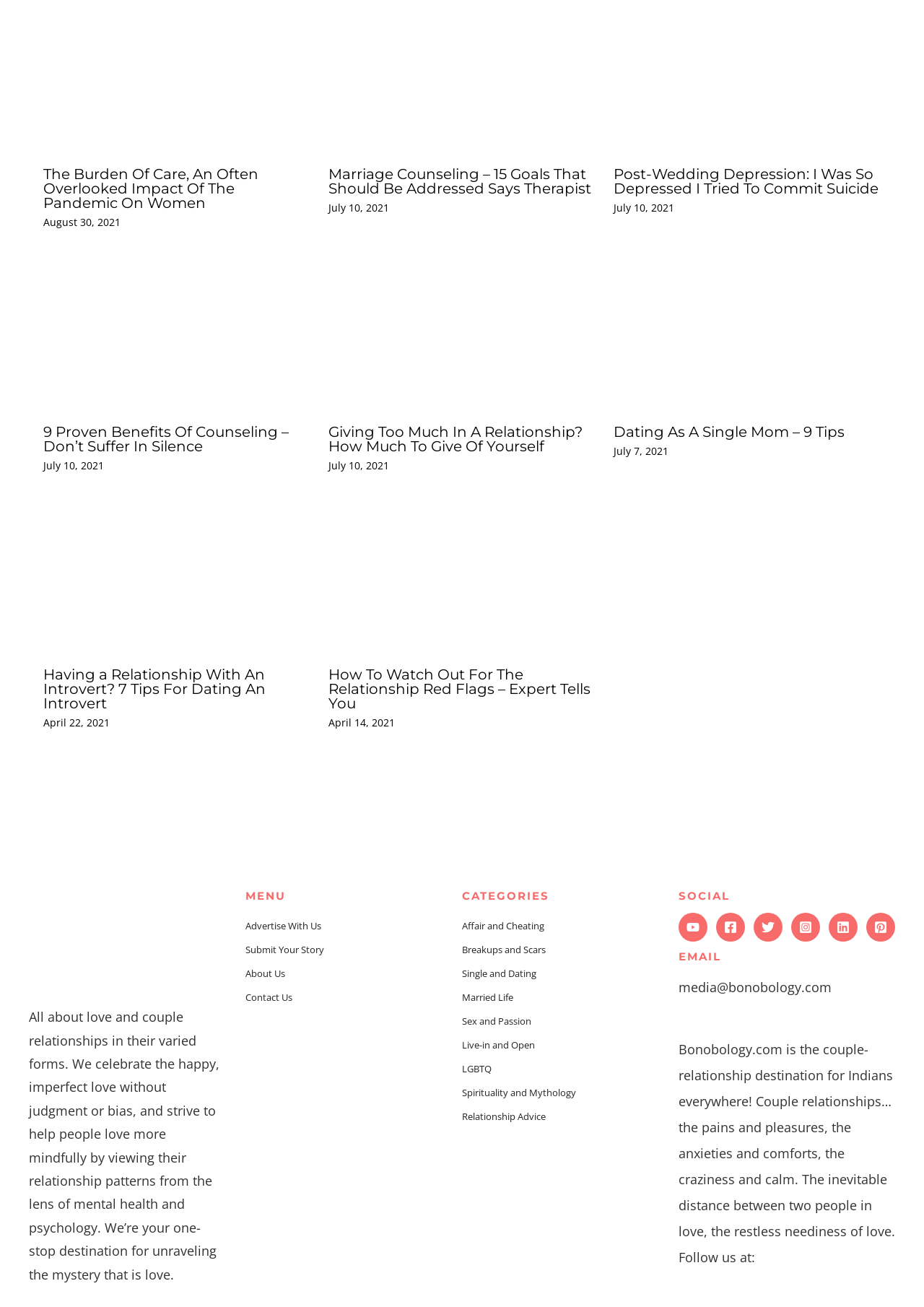Using the provided description title="Website", find the bounding box coordinates for the UI element. Provide the coordinates in (top-left x, top-left y, bottom-right x, bottom-right y) format, ensuring all values are between 0 and 1.

None